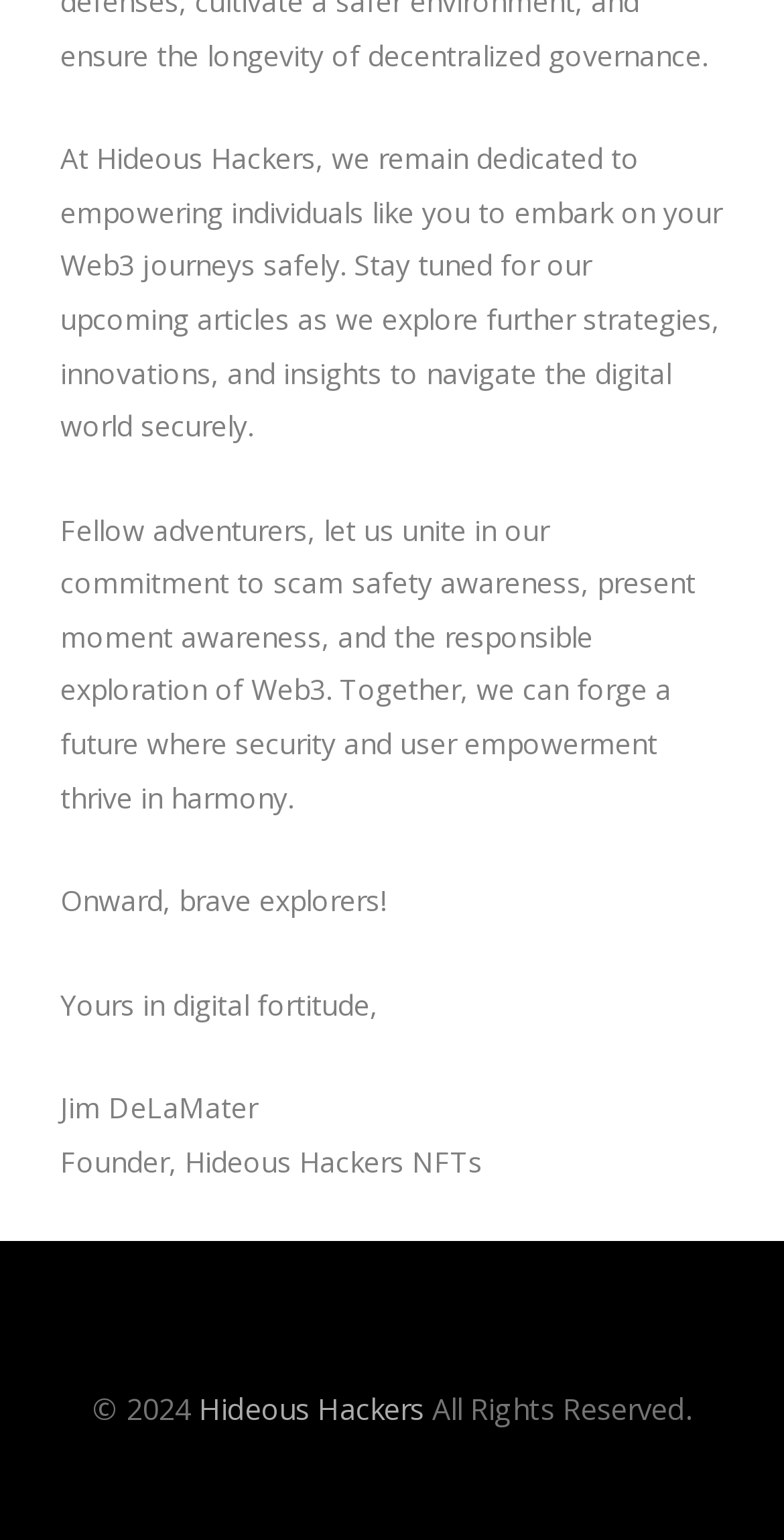Show the bounding box coordinates for the HTML element as described: "Hideous Hackers".

[0.254, 0.902, 0.541, 0.927]